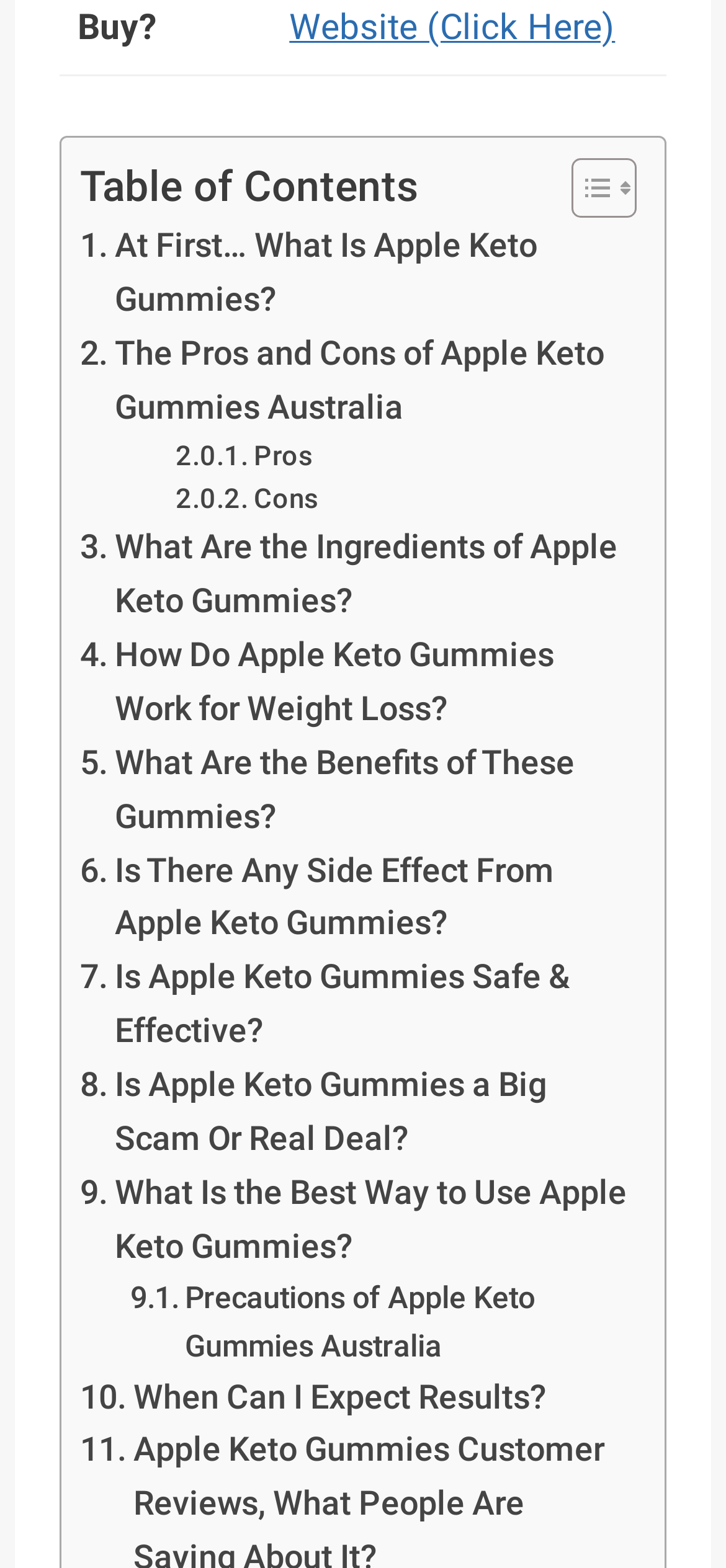Please identify the bounding box coordinates of the element I need to click to follow this instruction: "View the Pros of Apple Keto Gummies".

[0.242, 0.277, 0.432, 0.305]